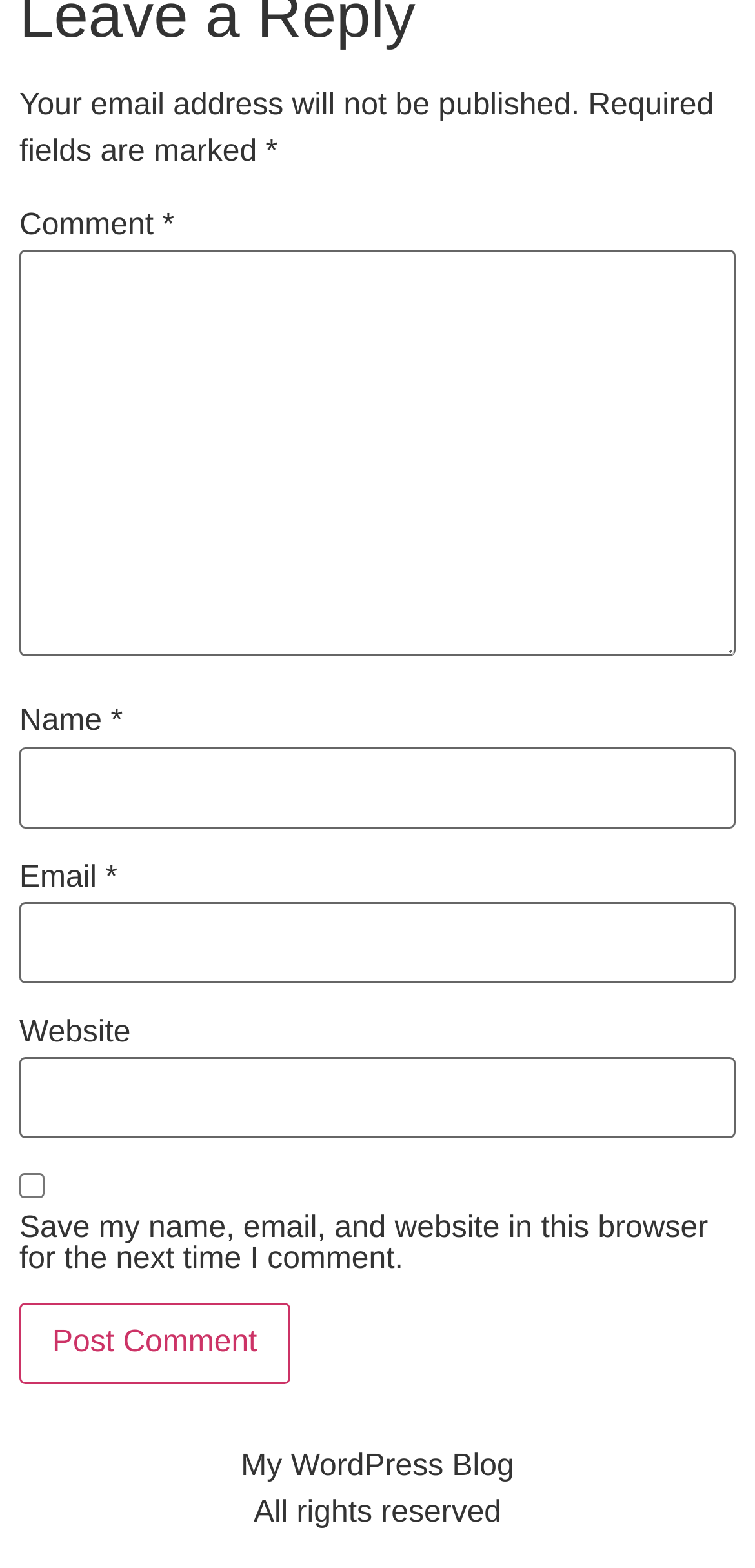Please give a concise answer to this question using a single word or phrase: 
How many textboxes are required?

3